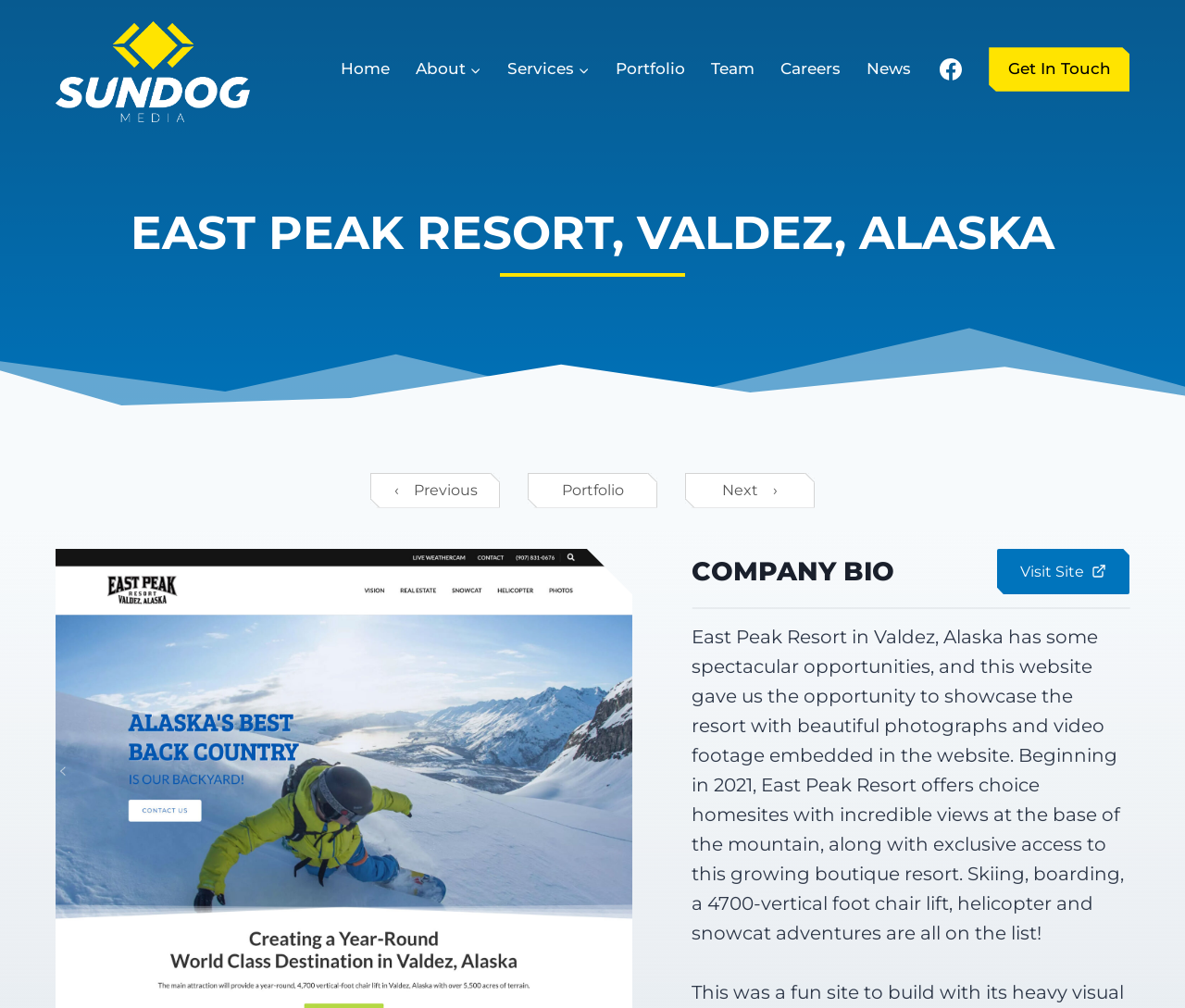What is the location of the resort?
Please interpret the details in the image and answer the question thoroughly.

The location of the resort can be found in the heading element 'EAST PEAK RESORT, VALDEZ, ALASKA' which is located at the top of the webpage, indicating that the resort is located in Valdez, Alaska.